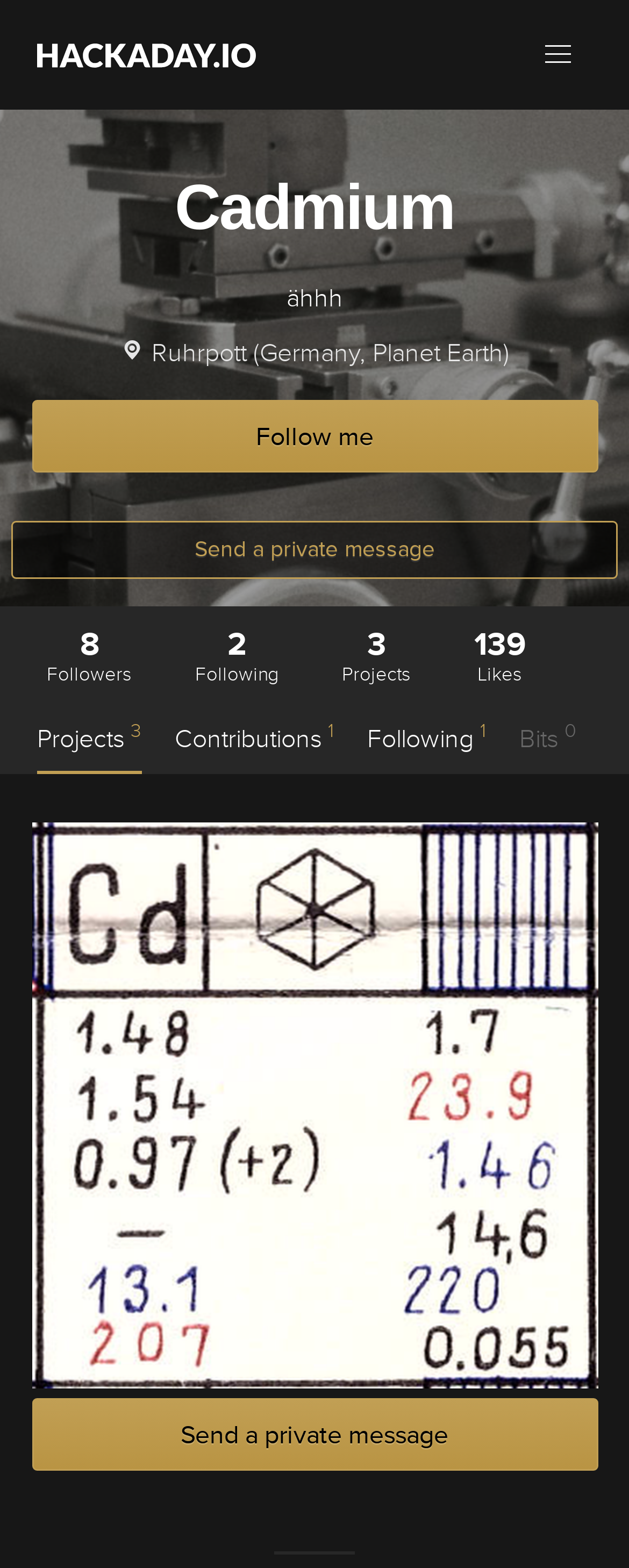Construct a thorough caption encompassing all aspects of the webpage.

This webpage appears to be a user profile page on Hackaday.io, a platform for makers and DIY enthusiasts. At the top, there is a main navigation bar that spans almost the entire width of the page, containing a link to the Hackaday.io homepage and a menu button on the right side.

Below the navigation bar, there is a large heading that displays the username "Cadmium". Underneath the heading, there is a brief bio that reads "ähhh" and is centered on the page. To the left of the bio, there is a small image, likely a profile picture.

Further down, there is a section that displays the user's location, "Ruhrpott (Germany, Planet Earth)", and a "Follow me" link. Below this section, there are several links and buttons, including "Send a private message", "8 Followers", "2 Following", and "3 Projects". These links and buttons are arranged in a row, with the "Send a private message" link on the left and the project count on the right.

In the lower half of the page, there is a large image that takes up most of the width, likely a profile banner or cover photo. At the bottom of the page, there are several more links, including "Projects 3", "Contributions 1", and "Following 1", which are arranged in a row. There is also a "Bits" counter with a value of "0" and another "Send a private message" link.